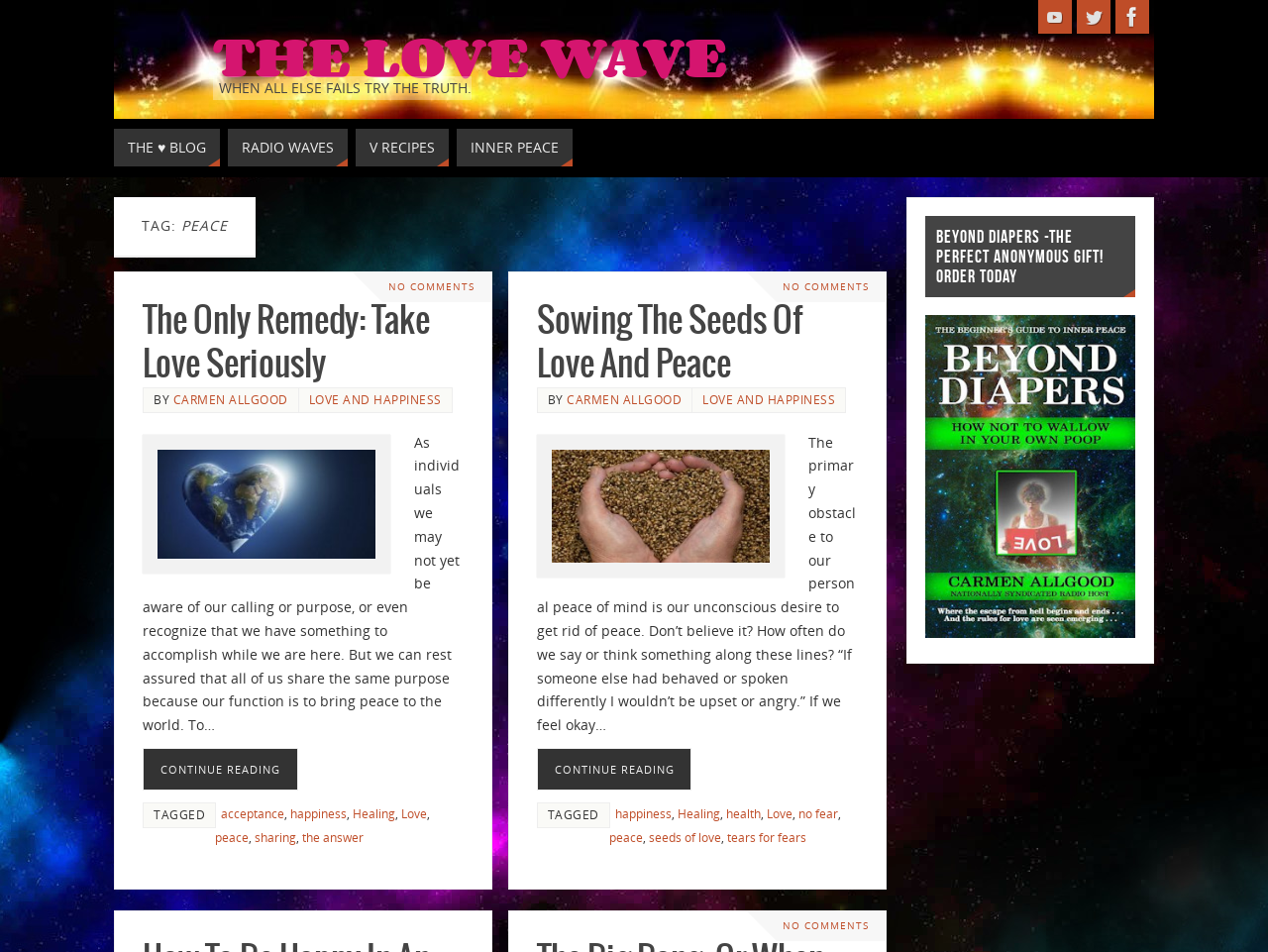Determine the bounding box coordinates for the clickable element to execute this instruction: "Explore INNER PEACE". Provide the coordinates as four float numbers between 0 and 1, i.e., [left, top, right, bottom].

[0.36, 0.135, 0.452, 0.175]